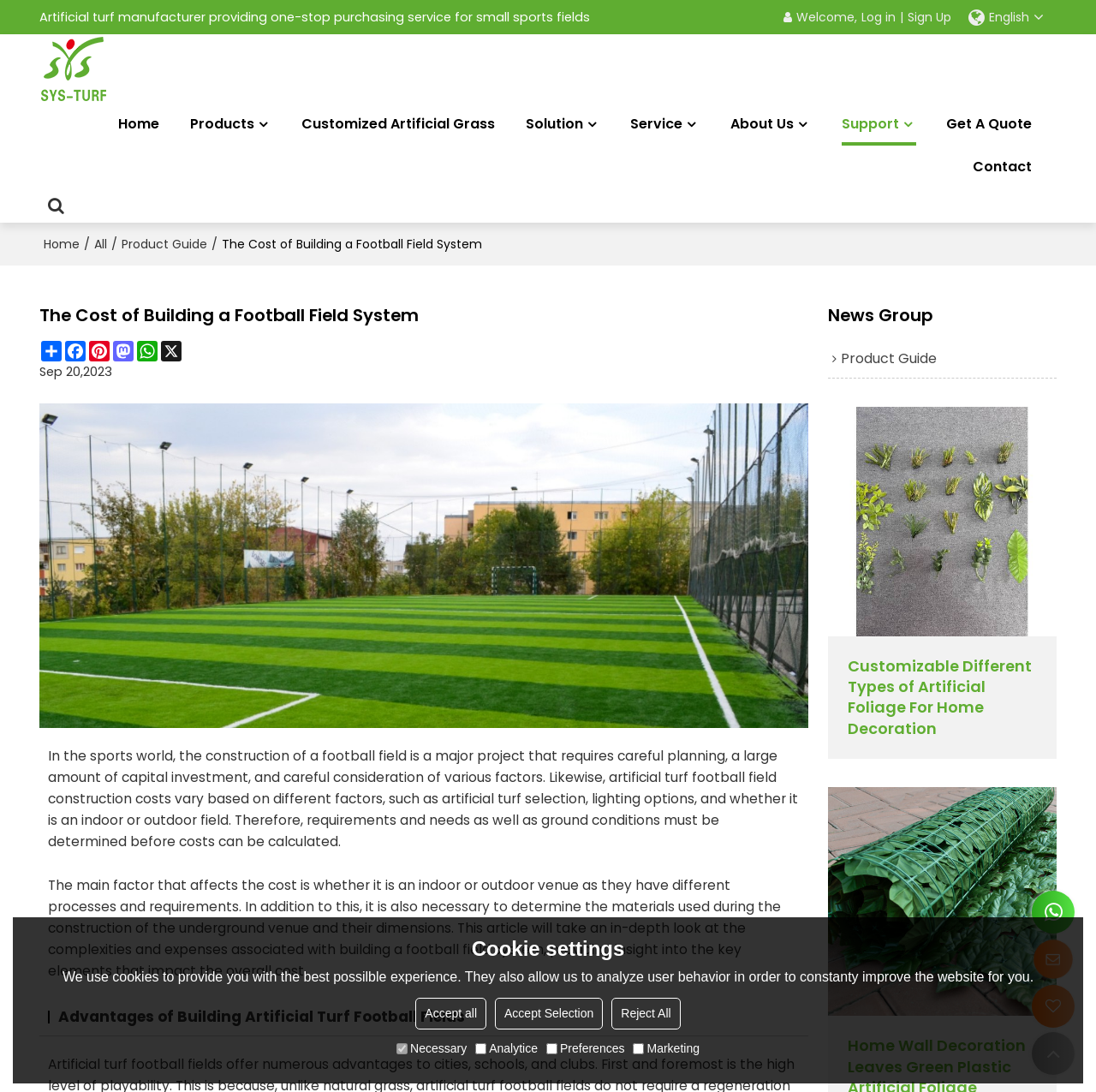Determine the bounding box coordinates of the clickable area required to perform the following instruction: "View product guide". The coordinates should be represented as four float numbers between 0 and 1: [left, top, right, bottom].

[0.755, 0.319, 0.964, 0.338]